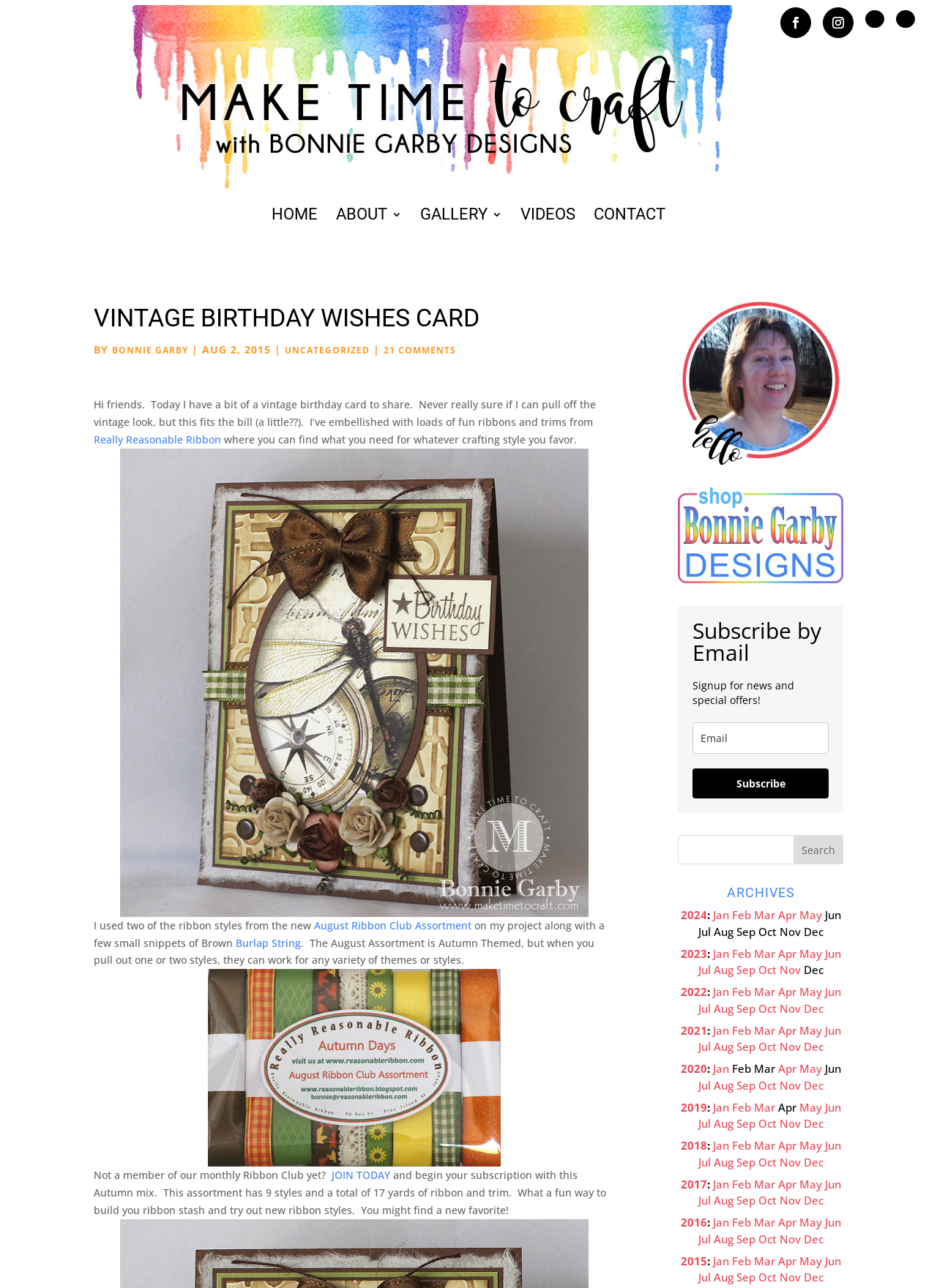Offer a meticulous caption that includes all visible features of the webpage.

The webpage is about a vintage birthday wishes card, with a focus on crafting. At the top, there is a navigation menu with links to "HOME", "ABOUT 3", "GALLERY 3", "VIDEOS", and "CONTACT". Below the navigation menu, there is a heading that reads "VINTAGE BIRTHDAY WISHES CARD" followed by the author's name "BONNIE GARBY" and the date "AUG 2, 2015".

The main content of the page is a blog post about a vintage birthday card, with a brief introduction and a description of the crafting process. The post includes several links to related resources, such as "Really Reasonable Ribbon" and "August Ribbon Club Assortment". There are also several images of the birthday card, showcasing the different ribbons and trims used.

On the right-hand side of the page, there is a sidebar with several sections. The first section is a subscription form to receive news and special offers by email. Below that, there is a search bar. Further down, there is a section titled "ARCHIVES" with links to different months and years, allowing users to browse through past blog posts.

At the bottom of the page, there are several social media links and a copyright notice. Overall, the webpage has a clean and organized layout, with a focus on showcasing the crafting project and providing resources for readers.